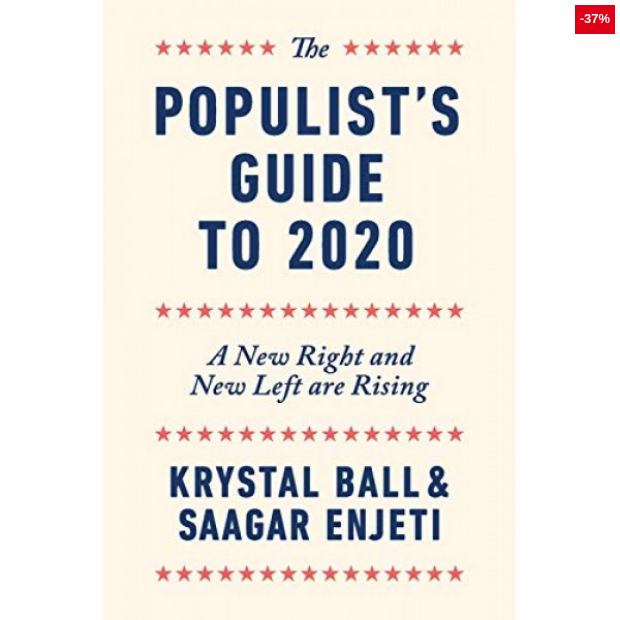What is the color of the decorative stars on the book cover?
Provide a one-word or short-phrase answer based on the image.

Red